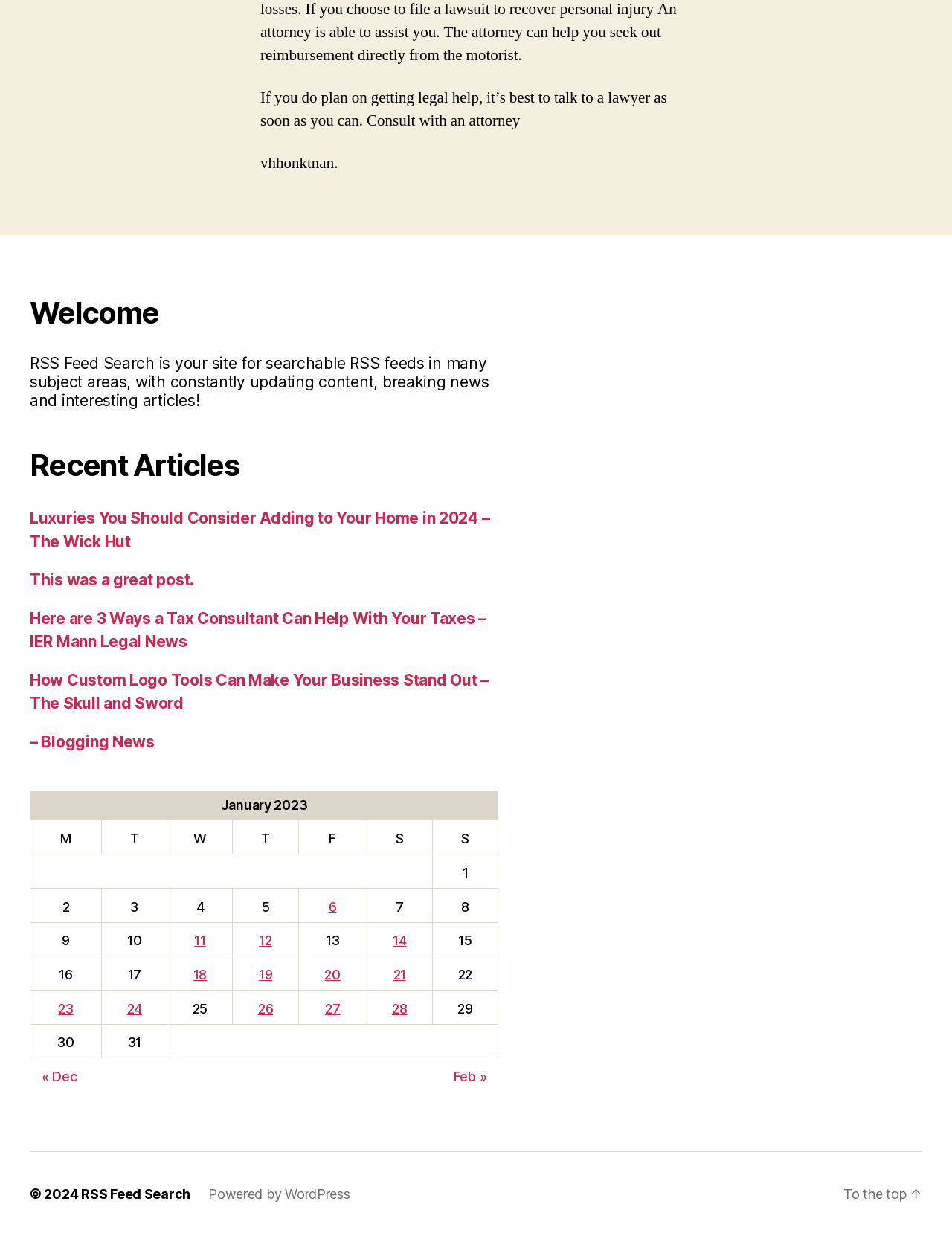How many columns are in the table?
Please provide a single word or phrase as your answer based on the screenshot.

7